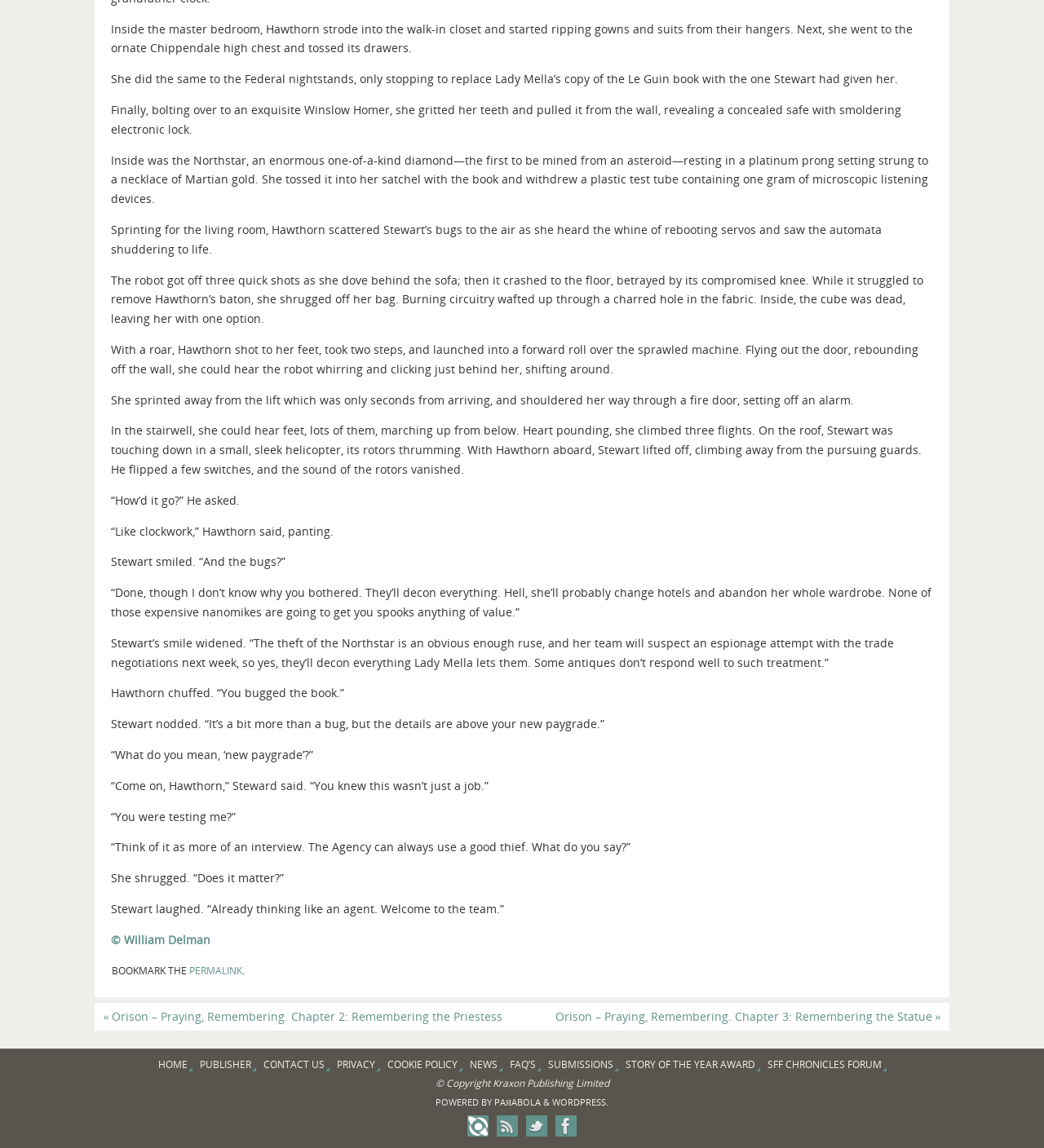Can you provide the bounding box coordinates for the element that should be clicked to implement the instruction: "Click the 'AboutMe' link"?

[0.448, 0.971, 0.468, 0.99]